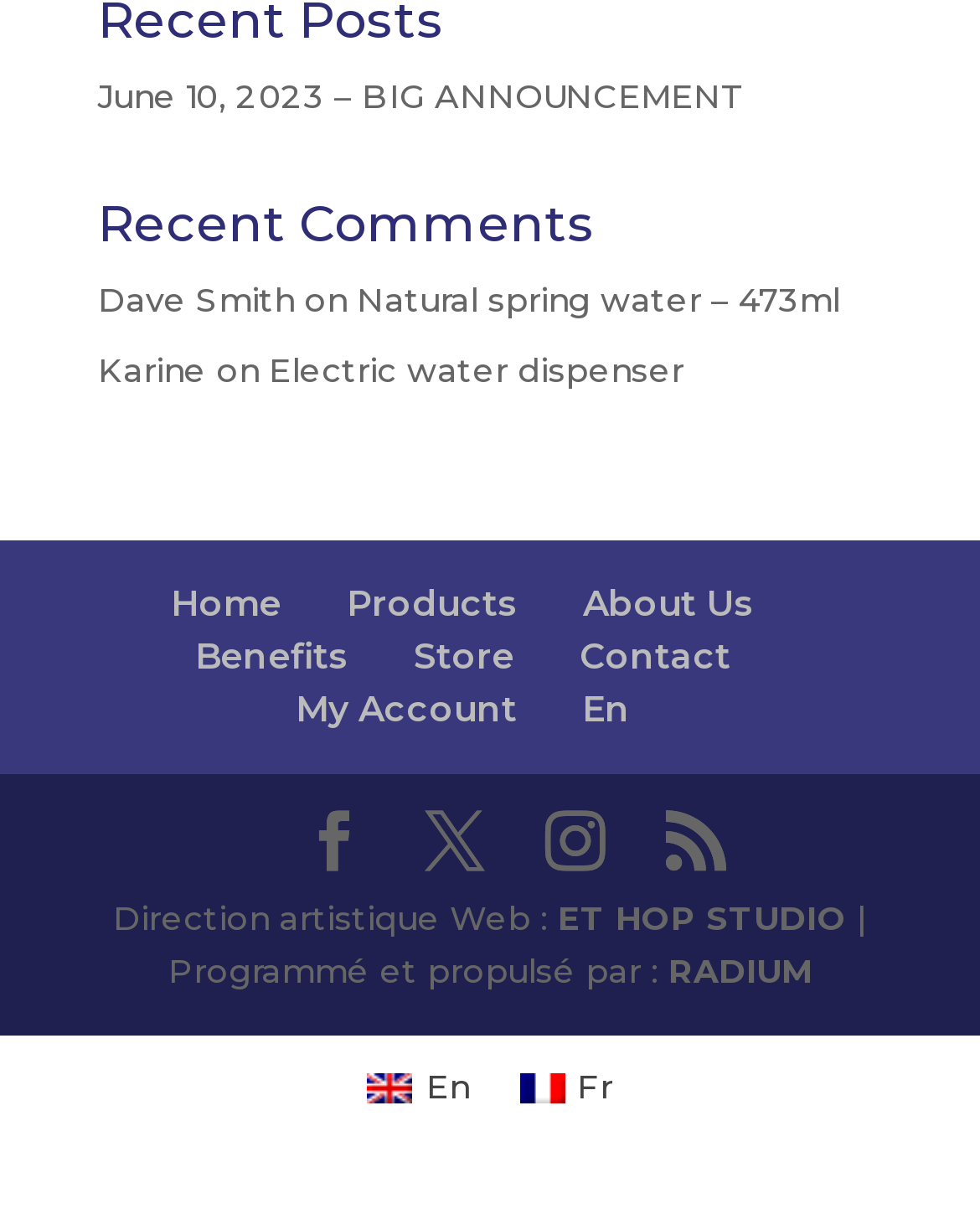Find the bounding box coordinates corresponding to the UI element with the description: "About Us". The coordinates should be formatted as [left, top, right, bottom], with values as floats between 0 and 1.

[0.595, 0.479, 0.769, 0.516]